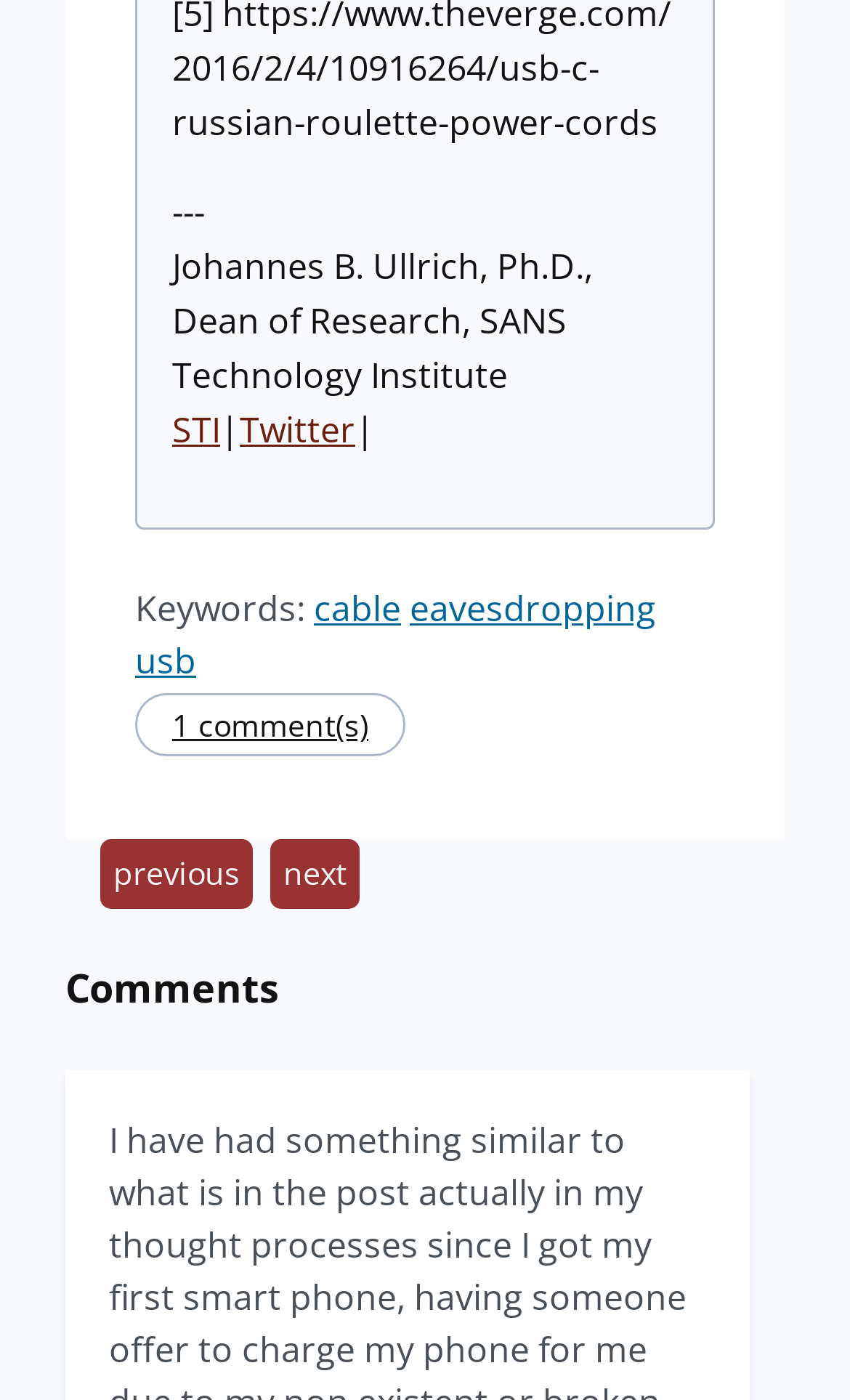Please specify the bounding box coordinates in the format (top-left x, top-left y, bottom-right x, bottom-right y), with values ranging from 0 to 1. Identify the bounding box for the UI component described as follows: 1 comment(s)

[0.159, 0.495, 0.477, 0.541]